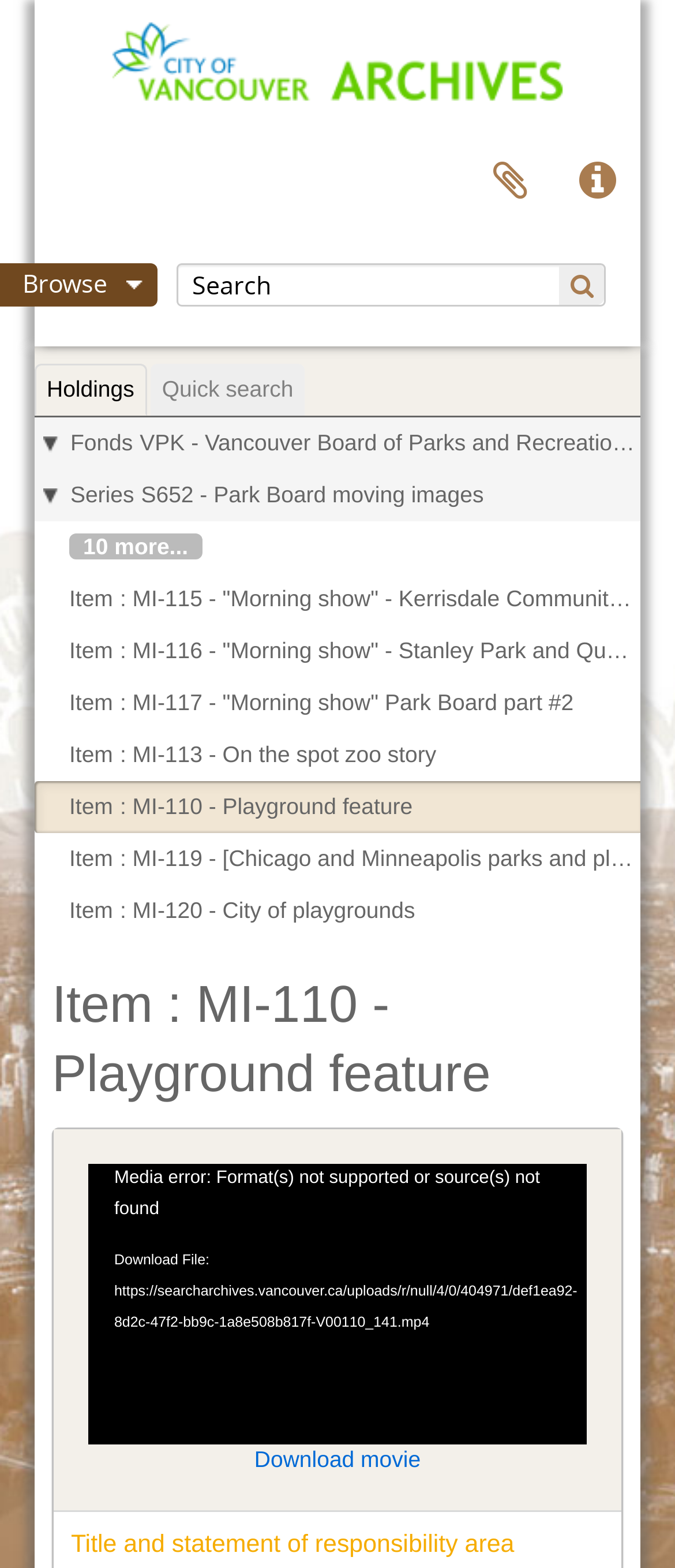What is the text of the second search result?
Look at the image and answer the question using a single word or phrase.

MI-113 - On the spot zoo story